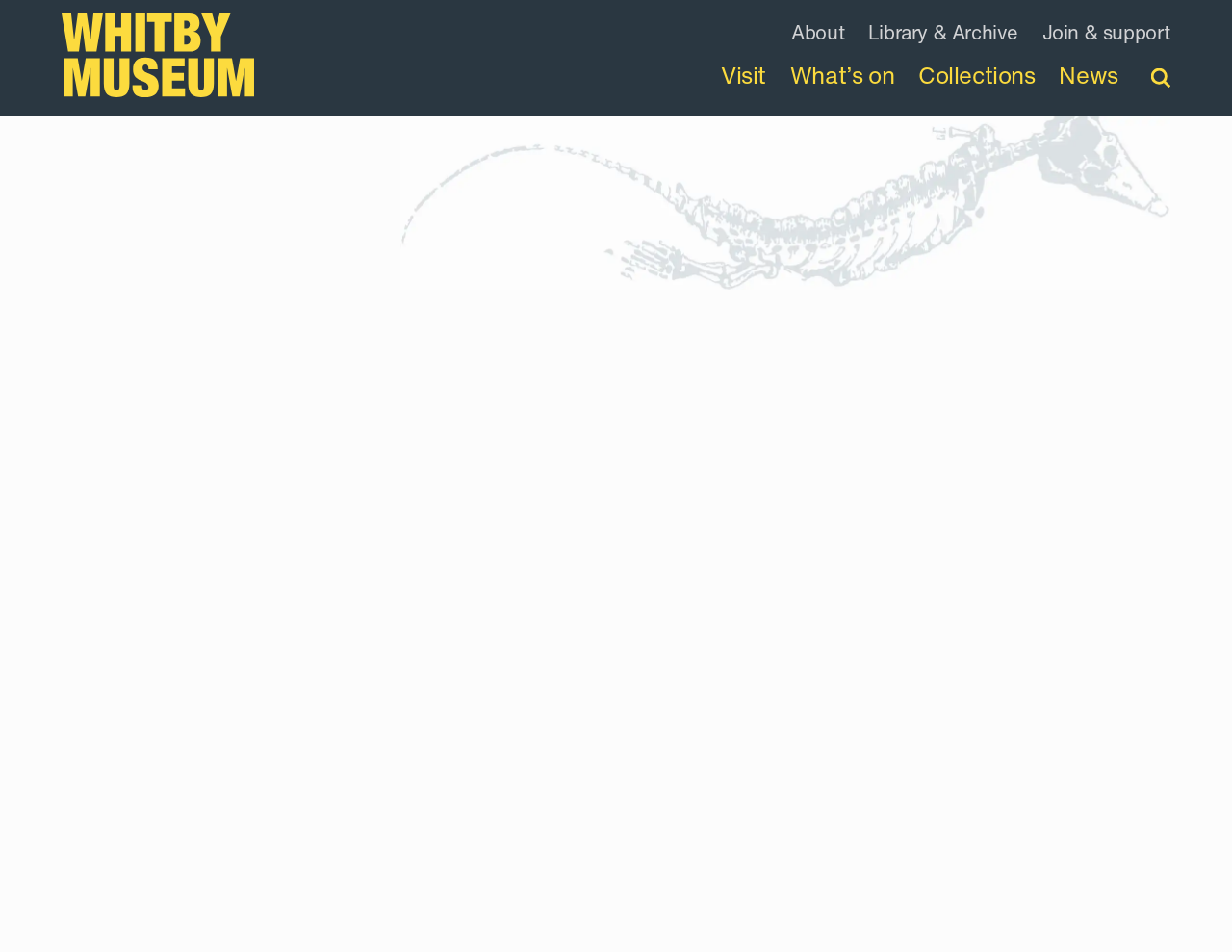Can you pinpoint the bounding box coordinates for the clickable element required for this instruction: "view the collections"? The coordinates should be four float numbers between 0 and 1, i.e., [left, top, right, bottom].

[0.745, 0.055, 0.84, 0.105]